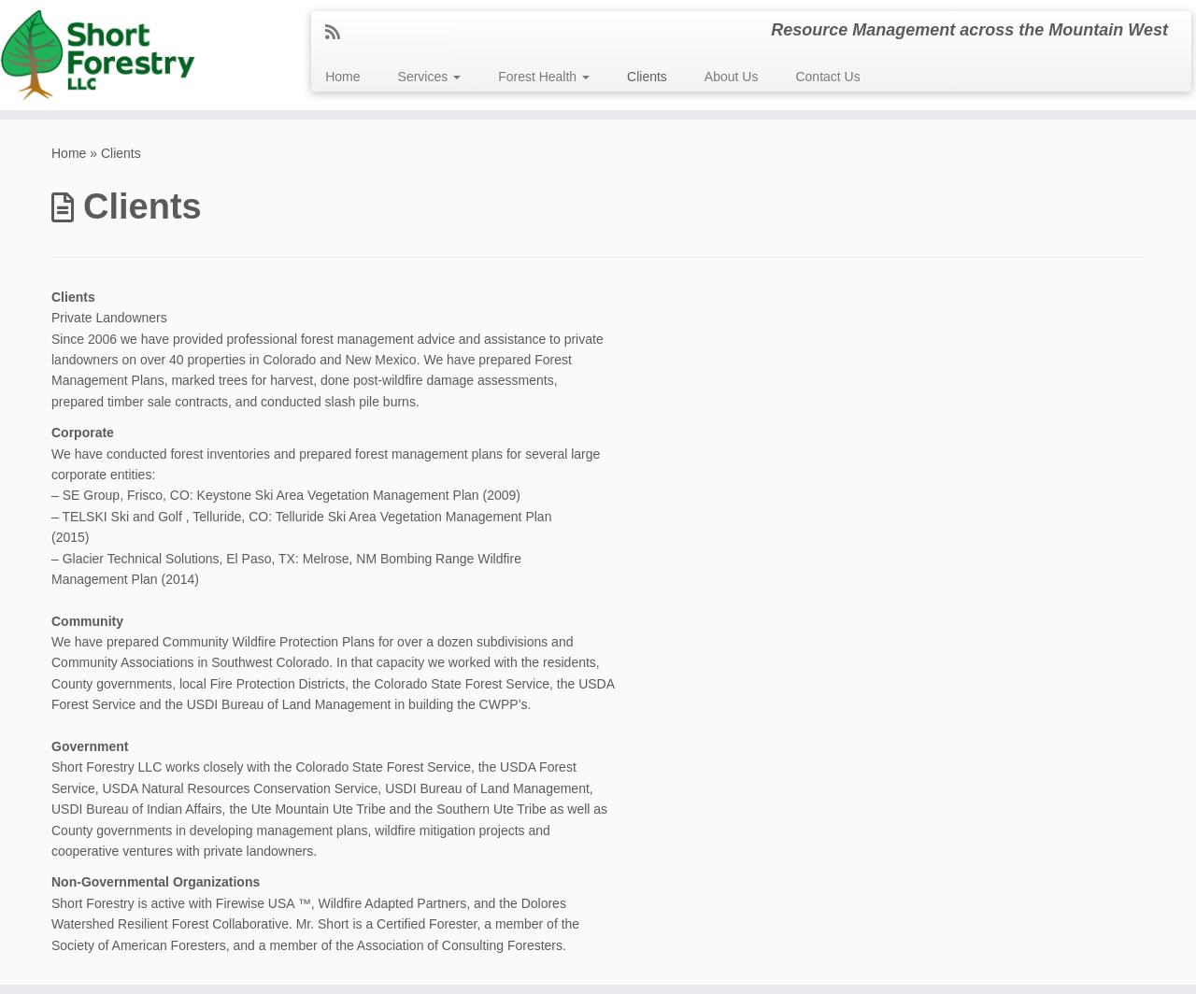Could you please study the image and provide a detailed answer to the question:
What is the name of the organization that Mr. Short is a member of, besides the Society of American Foresters?

I found this information at the bottom of the webpage, where it states 'Mr. Short is a Certified Forester, a member of the Society of American Foresters, and a member of the Association of Consulting Foresters'.